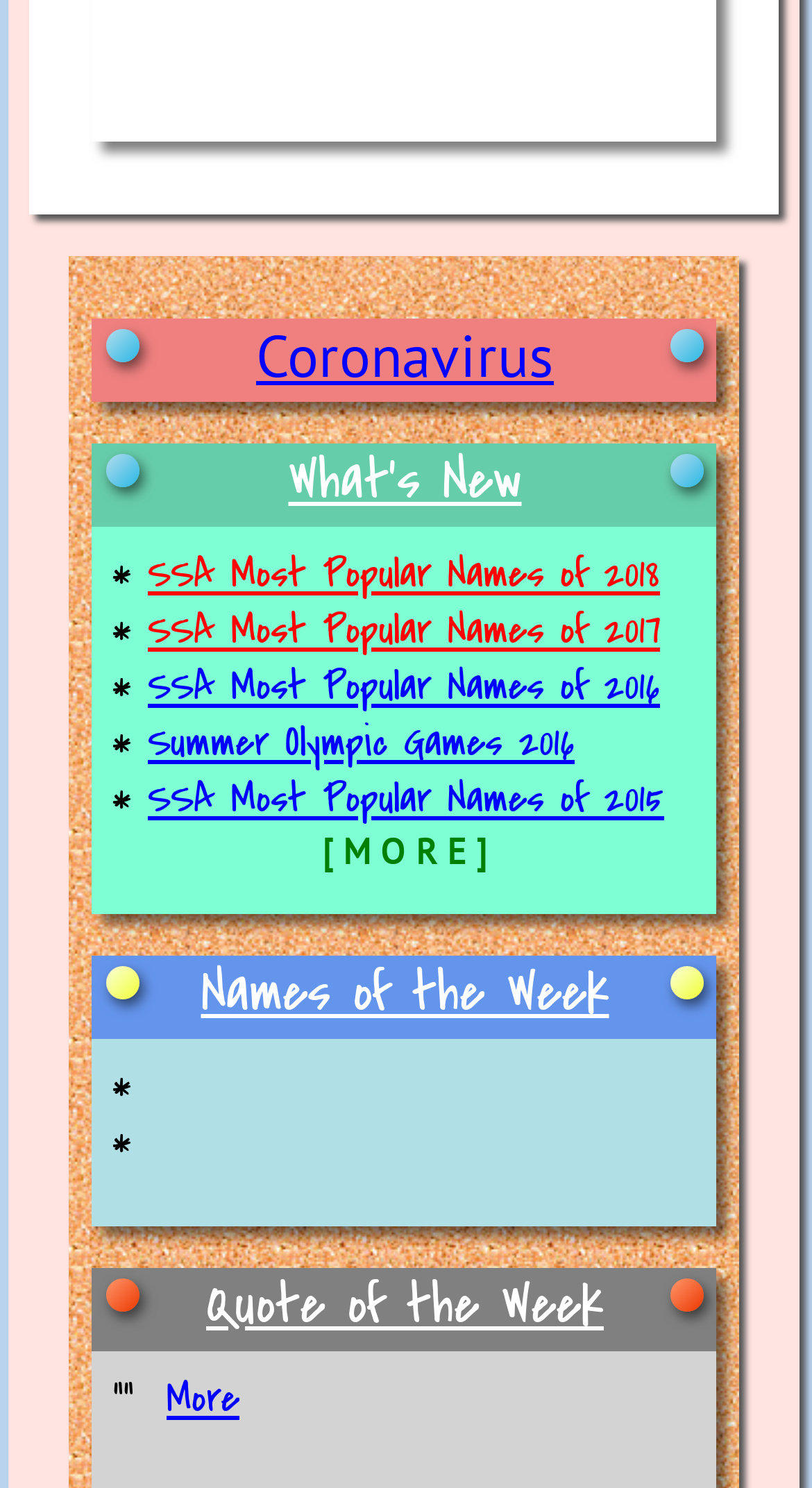Provide a short, one-word or phrase answer to the question below:
What is the last link on the webpage?

More